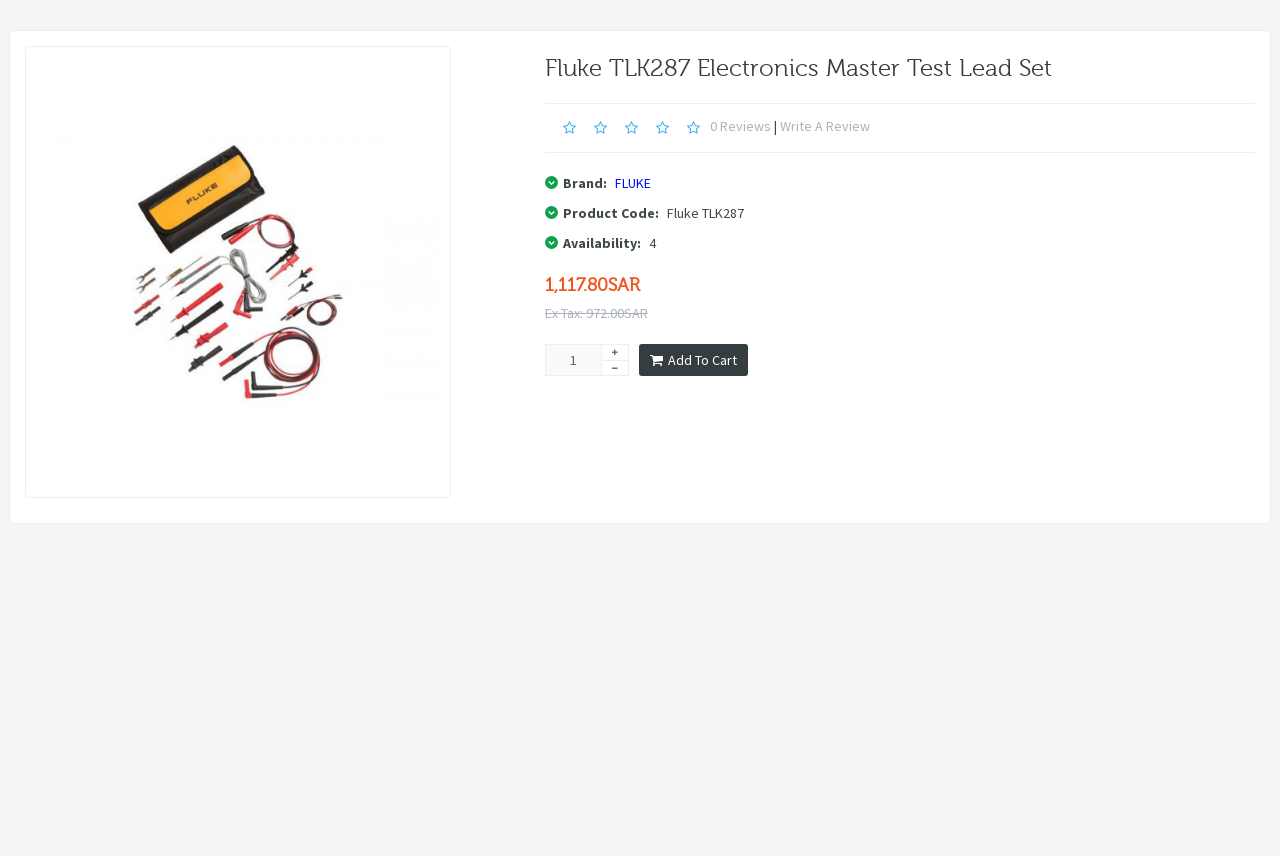How many reviews does the product have?
From the details in the image, answer the question comprehensively.

The number of reviews the product has can be found in the section that lists the product details, where it says '0 Reviews'.